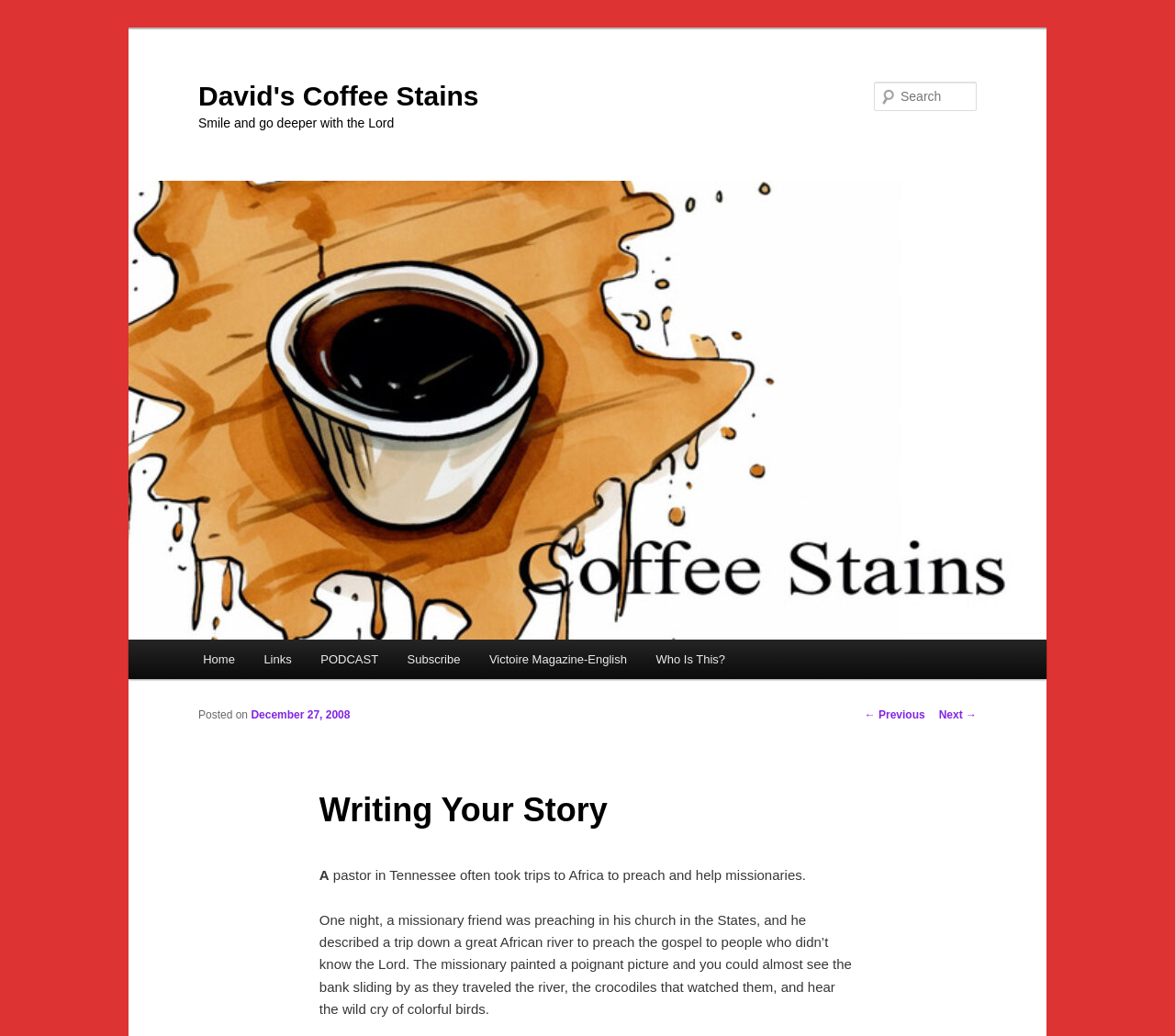Please locate the UI element described by "parent_node: David's Coffee Stains" and provide its bounding box coordinates.

[0.109, 0.174, 0.891, 0.617]